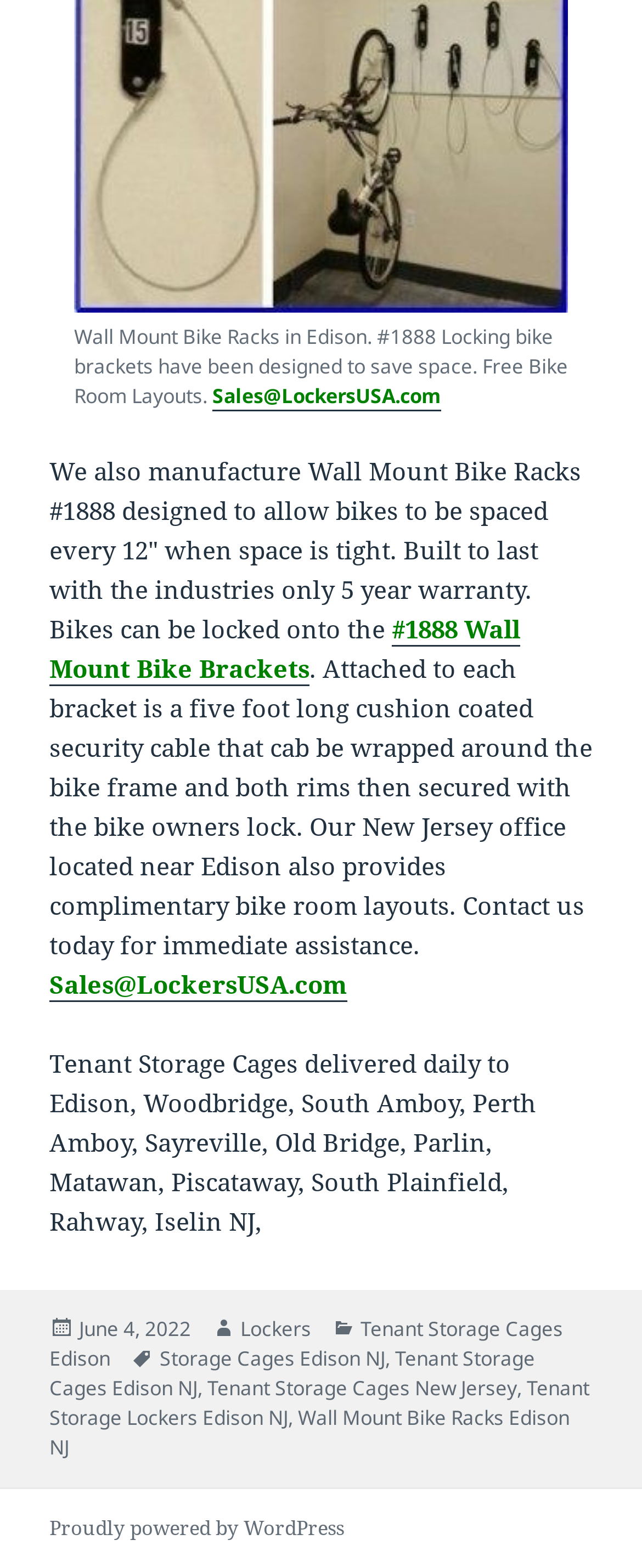Identify the bounding box for the described UI element: "Tenant Storage Cages Edison".

[0.077, 0.838, 0.877, 0.876]